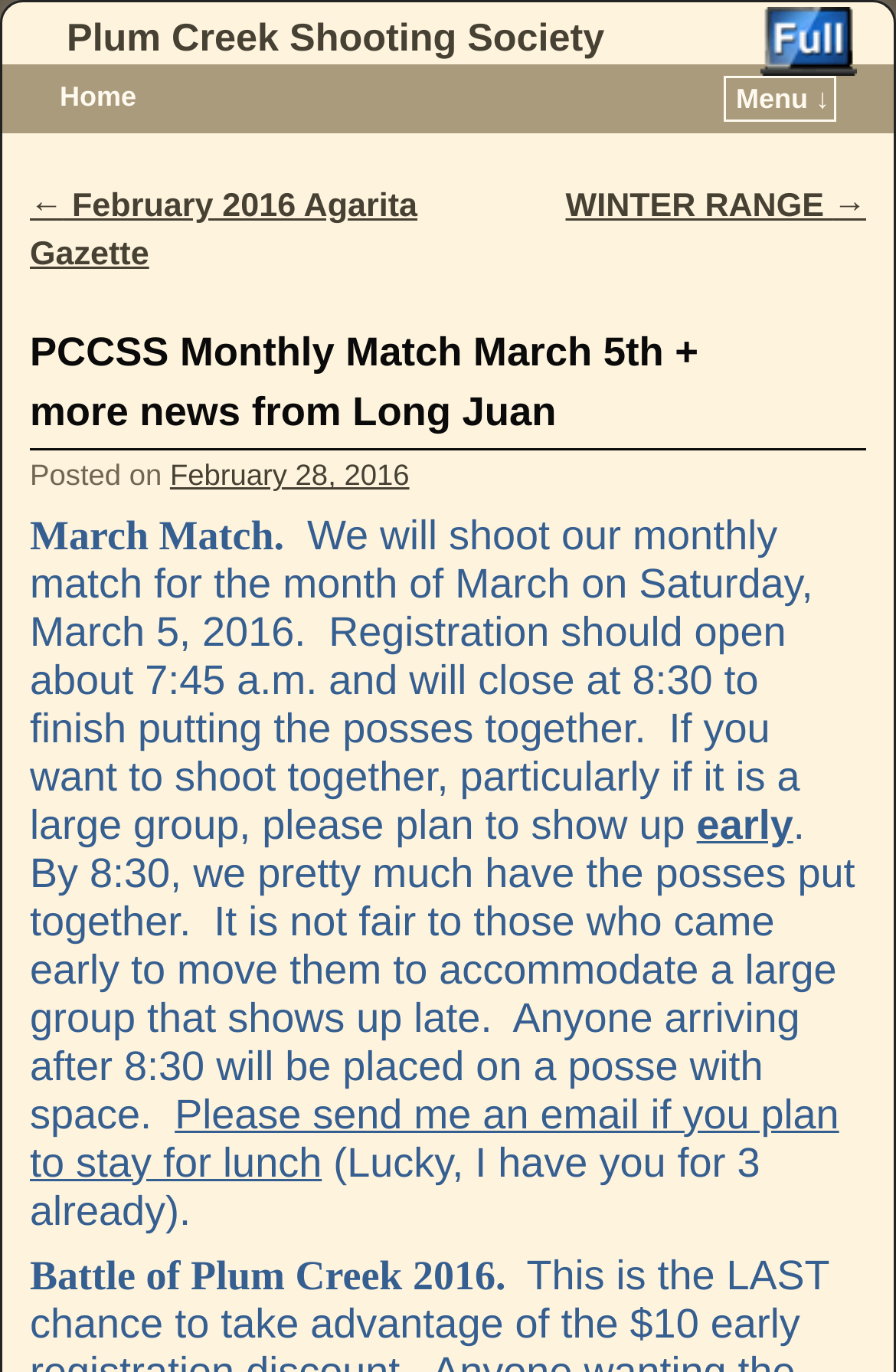Respond to the following query with just one word or a short phrase: 
What is the navigation option below the main heading?

Home